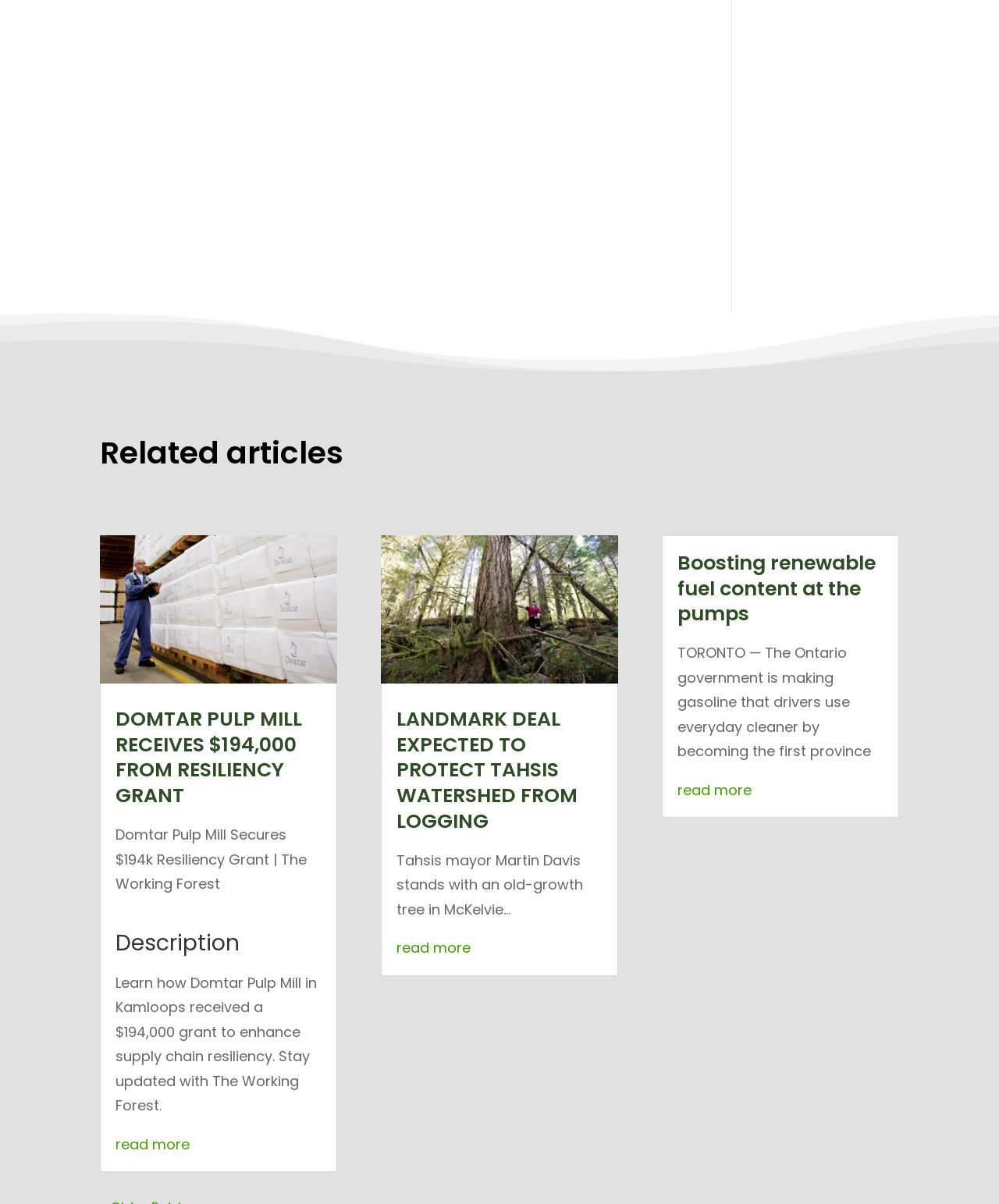How many articles are on this webpage?
Using the image as a reference, answer with just one word or a short phrase.

3